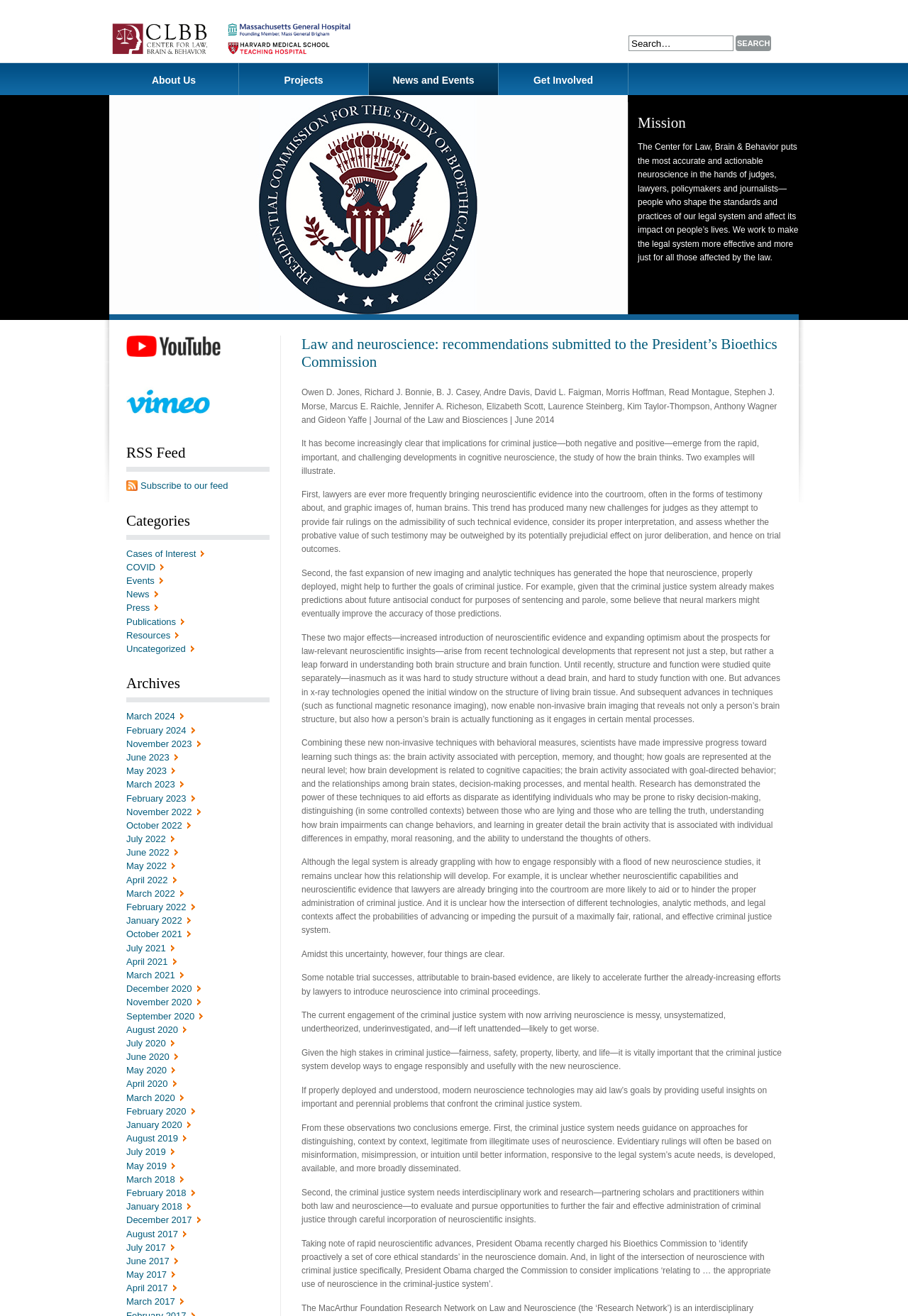Find and specify the bounding box coordinates that correspond to the clickable region for the instruction: "search for something".

[0.692, 0.027, 0.808, 0.039]